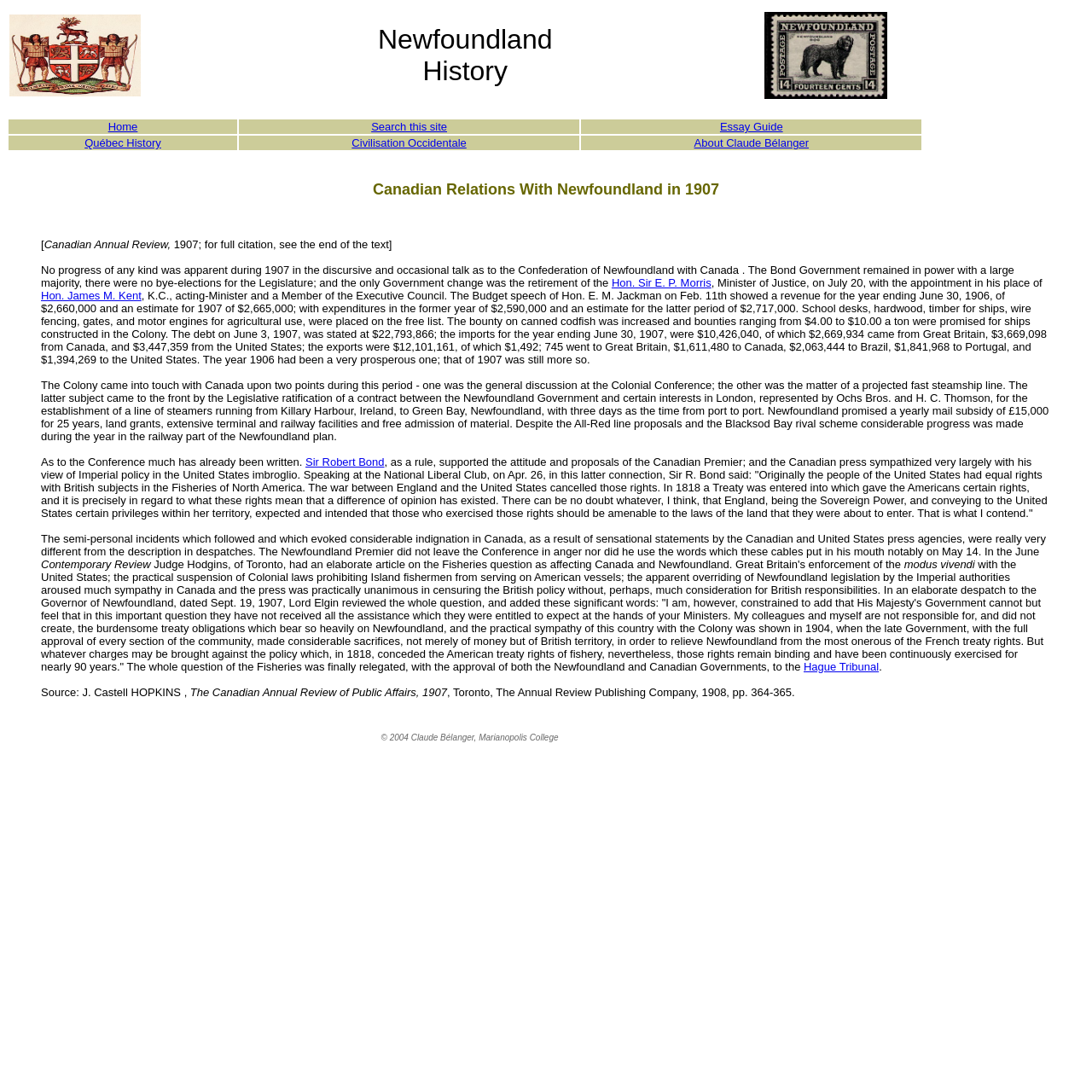Locate the bounding box coordinates of the clickable region necessary to complete the following instruction: "Click on the 'Search this site' link". Provide the coordinates in the format of four float numbers between 0 and 1, i.e., [left, top, right, bottom].

[0.34, 0.11, 0.409, 0.122]